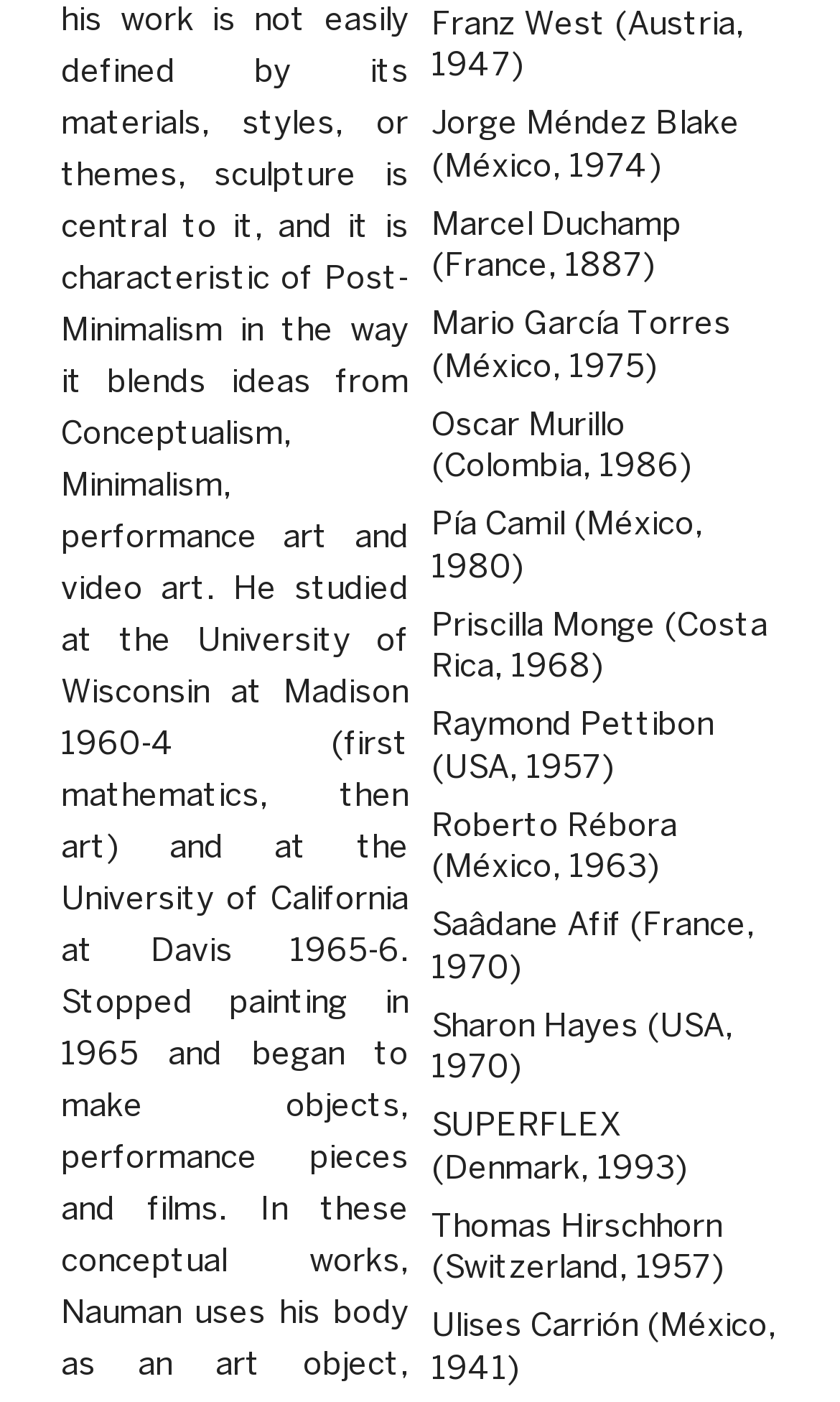What is the birth year of the oldest artist?
Please provide a comprehensive answer based on the details in the screenshot.

I searched for the smallest birth year mentioned in the links and found that 'Marcel Duchamp (France, 1887)' has the oldest birth year.